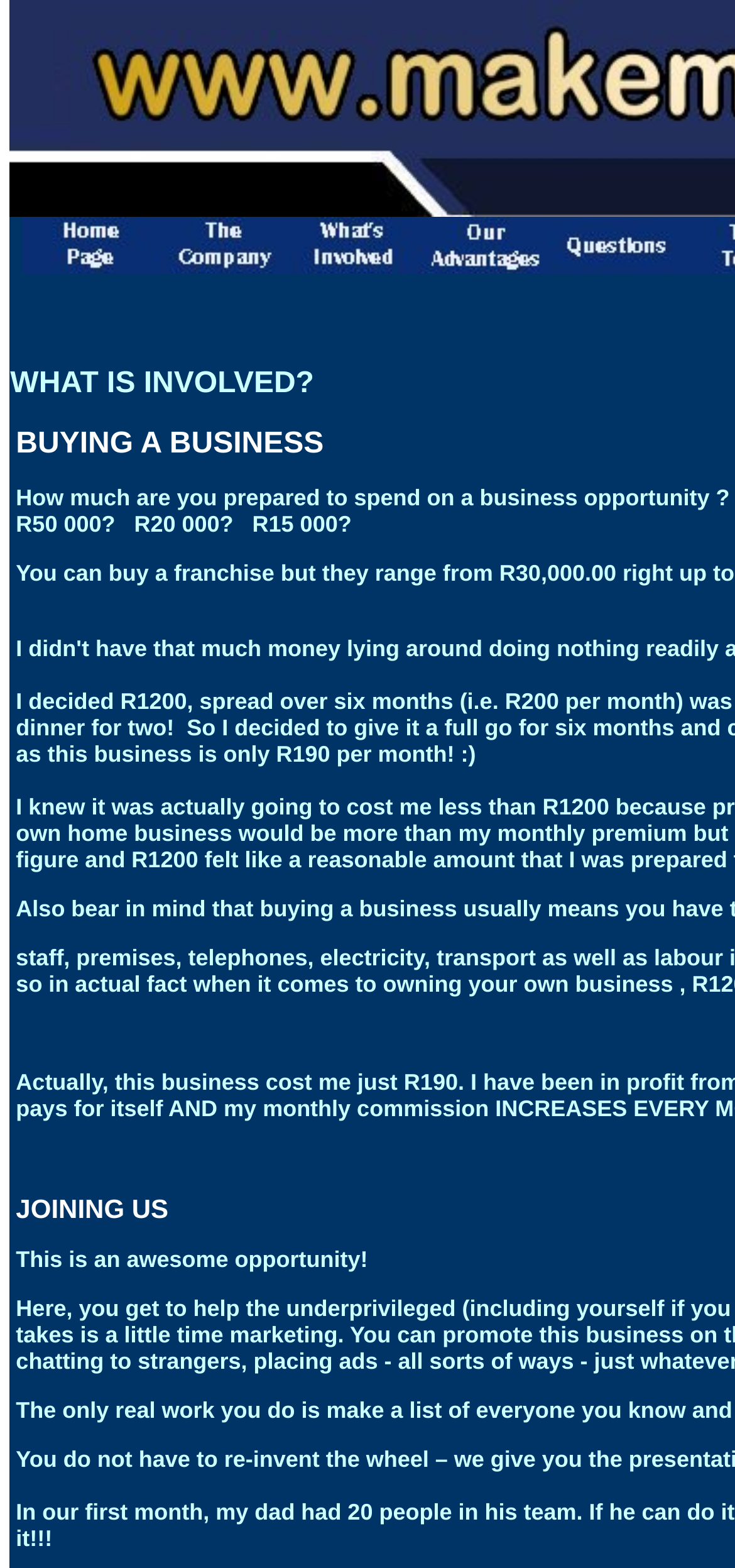Use a single word or phrase to respond to the question:
What is the purpose of the images on the webpage?

Decorative